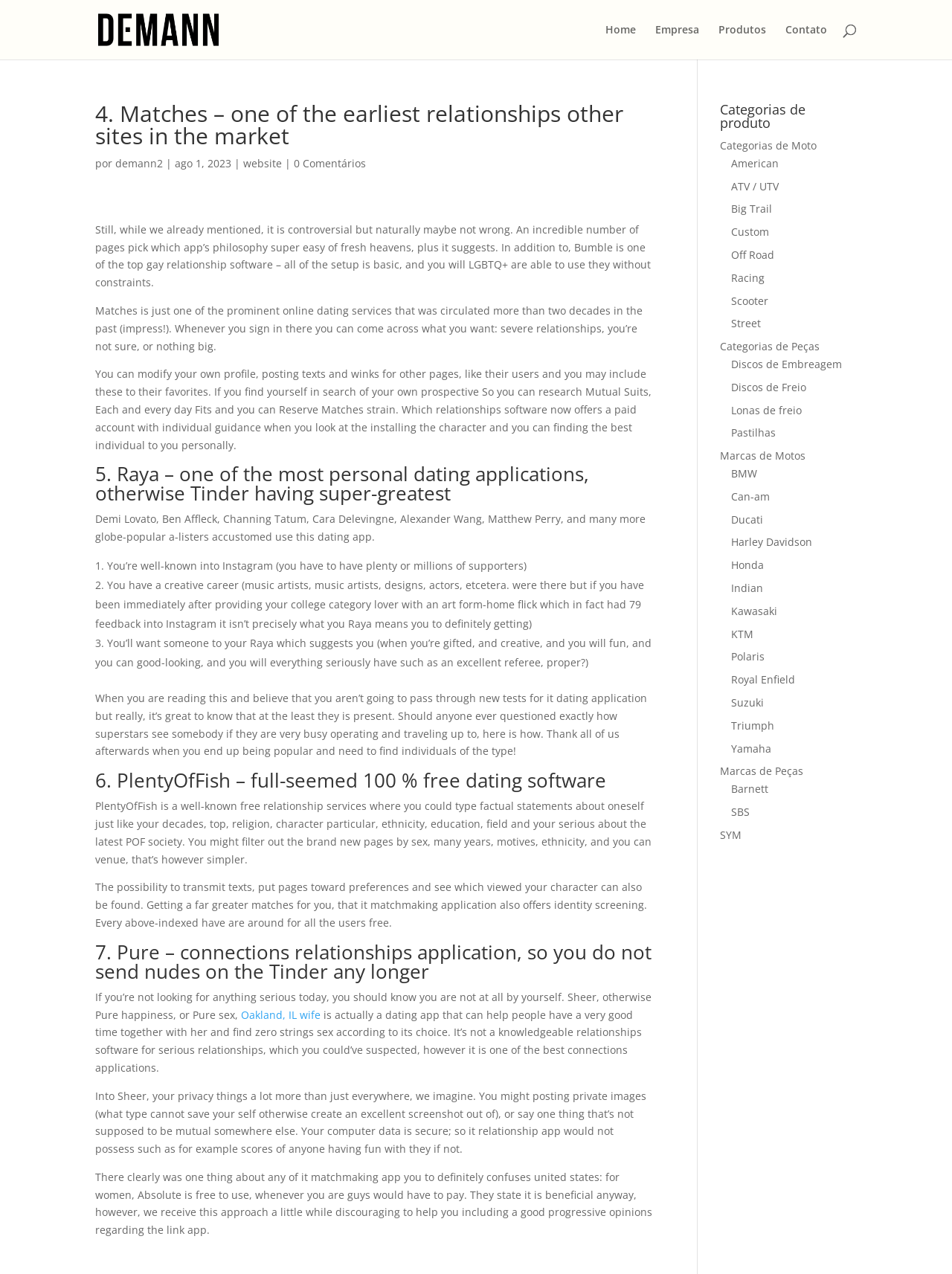Extract the top-level heading from the webpage and provide its text.

4. Matches – one of the earliest relationships other sites in the market